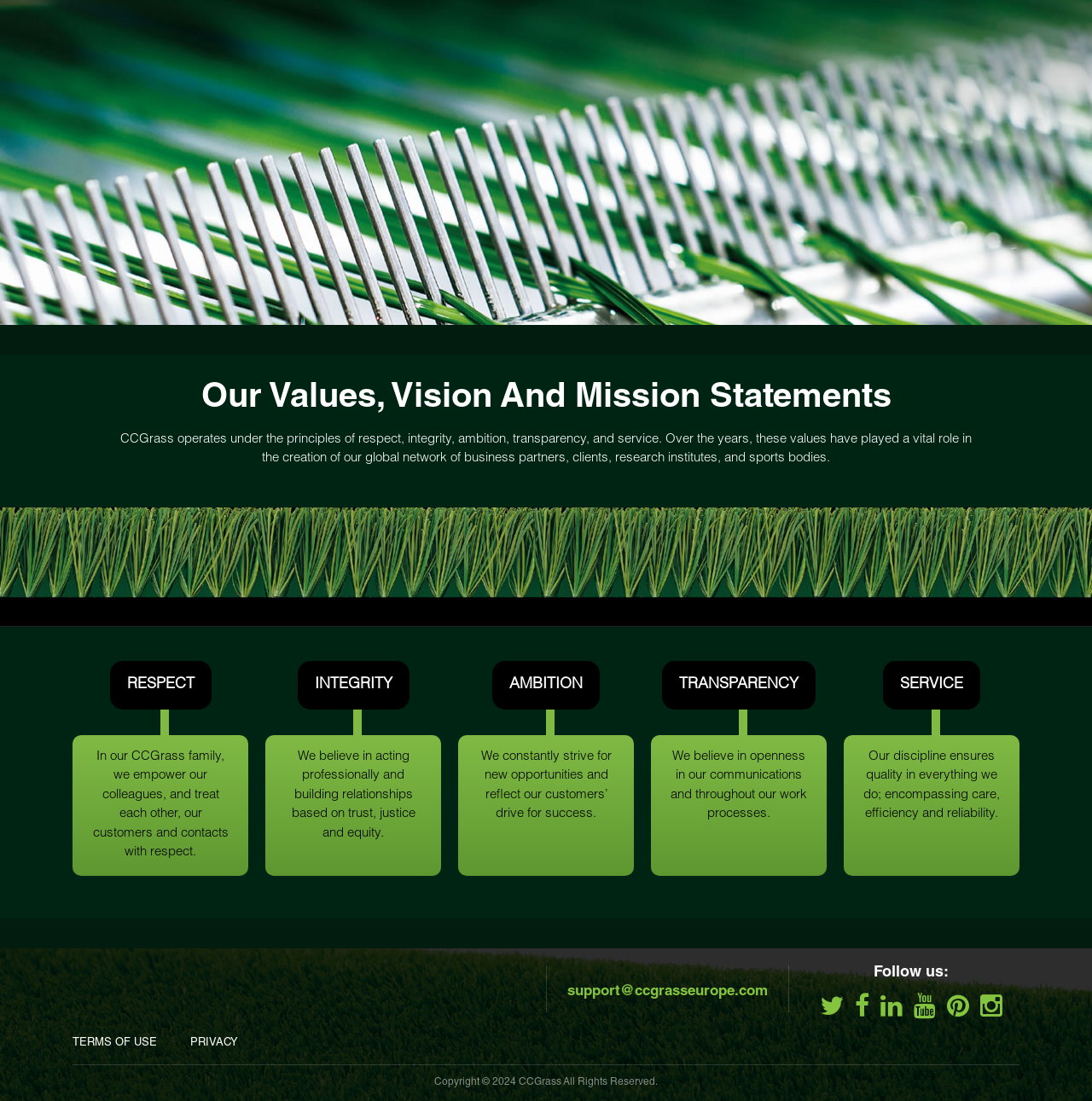How many values are mentioned in the webpage?
Using the image as a reference, deliver a detailed and thorough answer to the question.

The webpage mentions five values: Respect, Integrity, Ambition, Transparency, and Service. These values are listed with their corresponding descriptions.